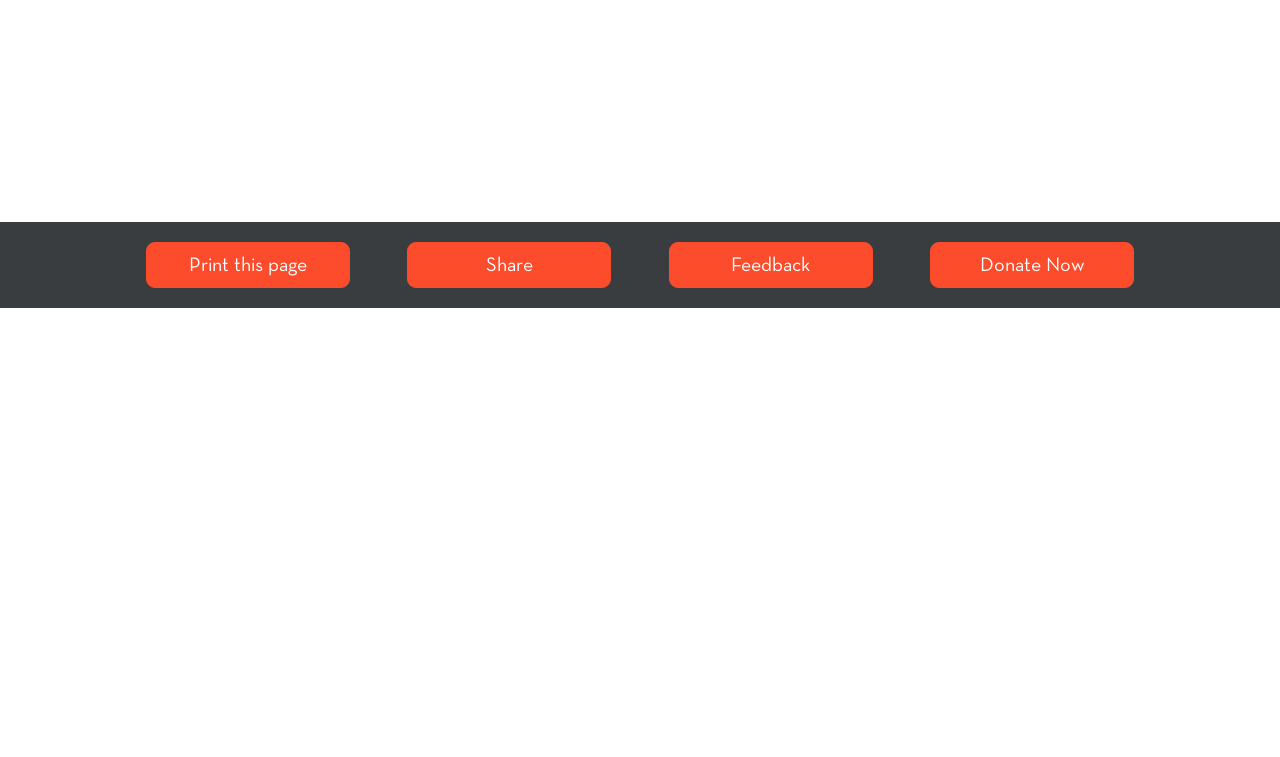Please determine the bounding box coordinates of the clickable area required to carry out the following instruction: "Click Print this page". The coordinates must be four float numbers between 0 and 1, represented as [left, top, right, bottom].

[0.114, 0.319, 0.273, 0.38]